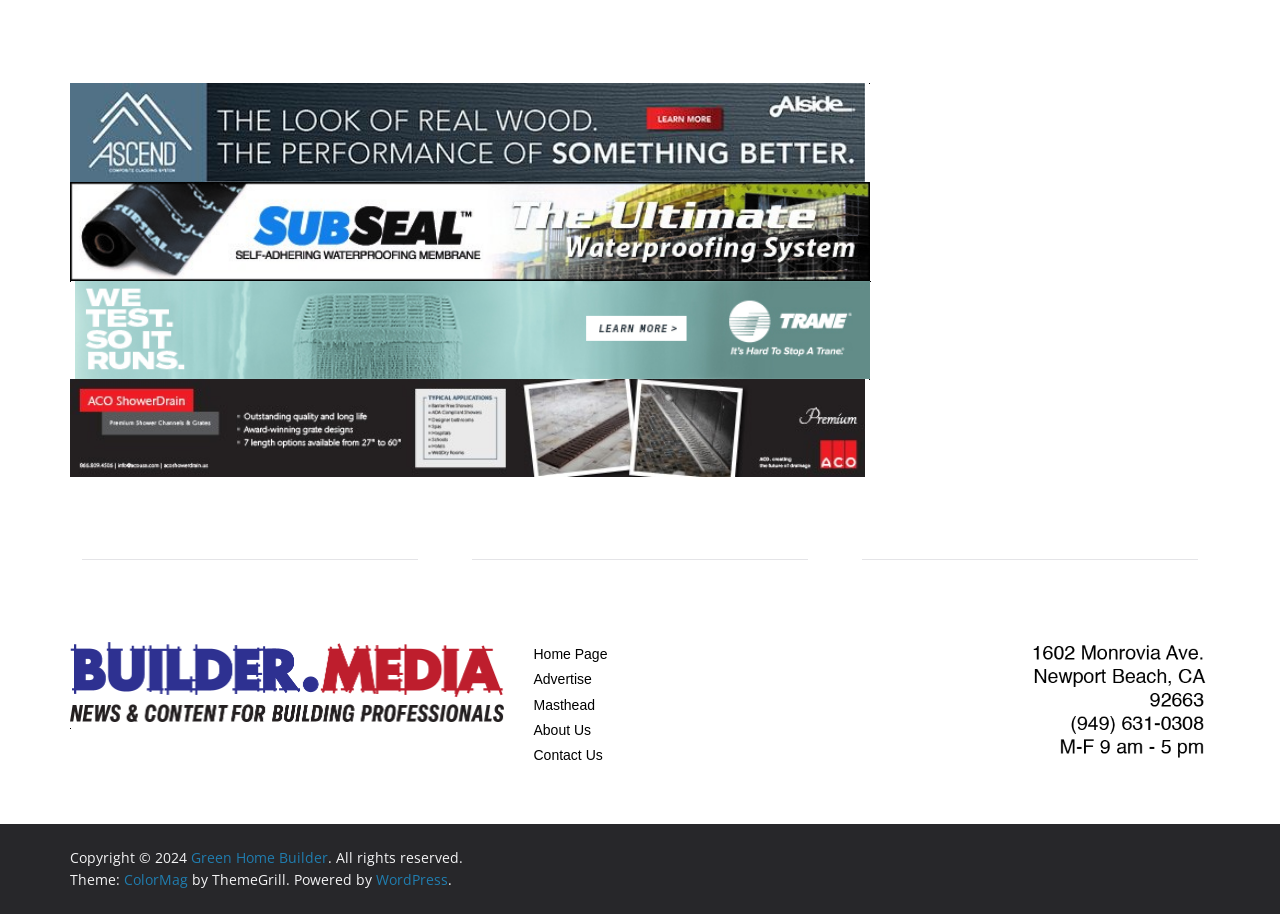Extract the bounding box coordinates for the UI element described as: "Home Page".

[0.417, 0.707, 0.475, 0.724]